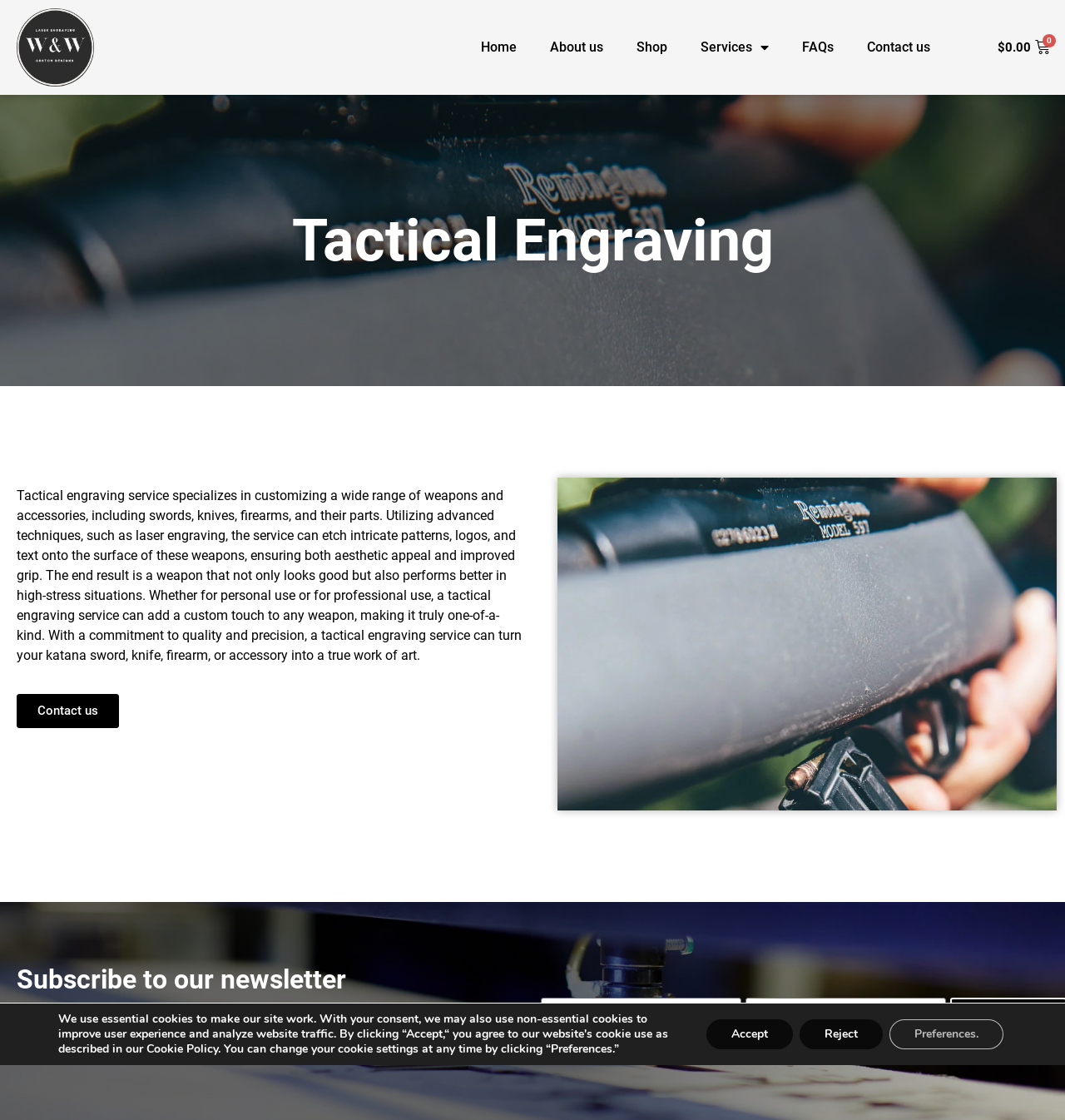Could you please study the image and provide a detailed answer to the question:
What is the function of the 'Services' link?

The 'Services' link has a dropdown menu, as indicated by the 'hasPopup' property and the 'menu' control, which suggests that it provides a list of services offered by the website.